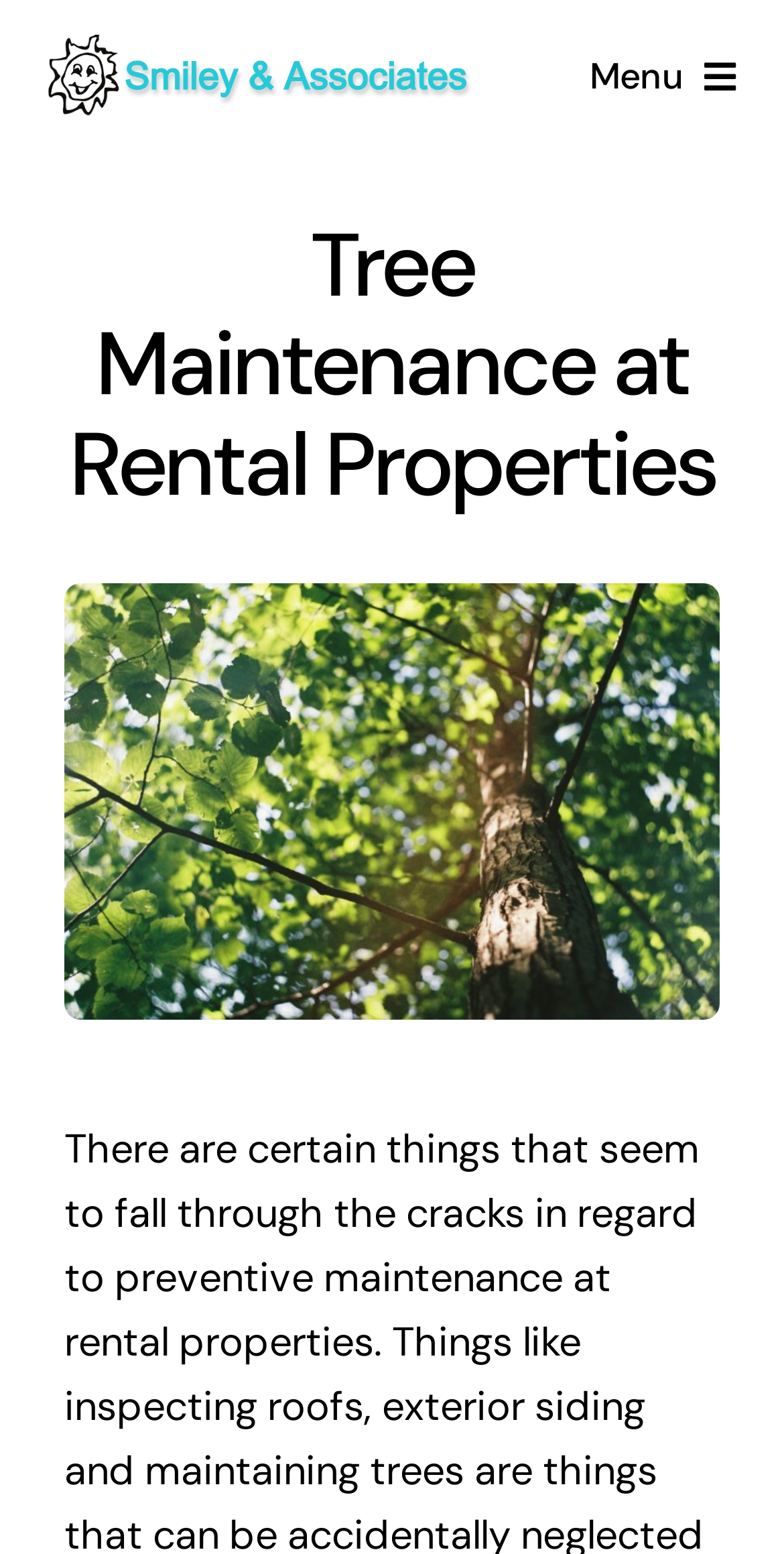Elaborate on the information and visuals displayed on the webpage.

The webpage is about tree maintenance at rental properties, with a focus on preventive measures. At the top left corner, there is a logo link with the text "Logo – Final". To the right of the logo, there is a main menu navigation bar with a button labeled "Menu" that expands to reveal a list of links. The links include "Home", "Apply to Rent", "Blog From Headquarters", "Happy Clients Say", and "Reach Out", which are arranged vertically from top to bottom.

Below the navigation bar, there is a heading that reads "Tree Maintenance at Rental Properties". Underneath the heading, there is an image that takes up a significant portion of the page. The image is not described, but it likely relates to tree maintenance or rental properties.

The overall structure of the page is simple and easy to navigate, with a clear hierarchy of elements. The logo and navigation bar are positioned at the top, followed by the heading and image. The links in the navigation bar are organized in a logical order, making it easy for users to find what they are looking for.